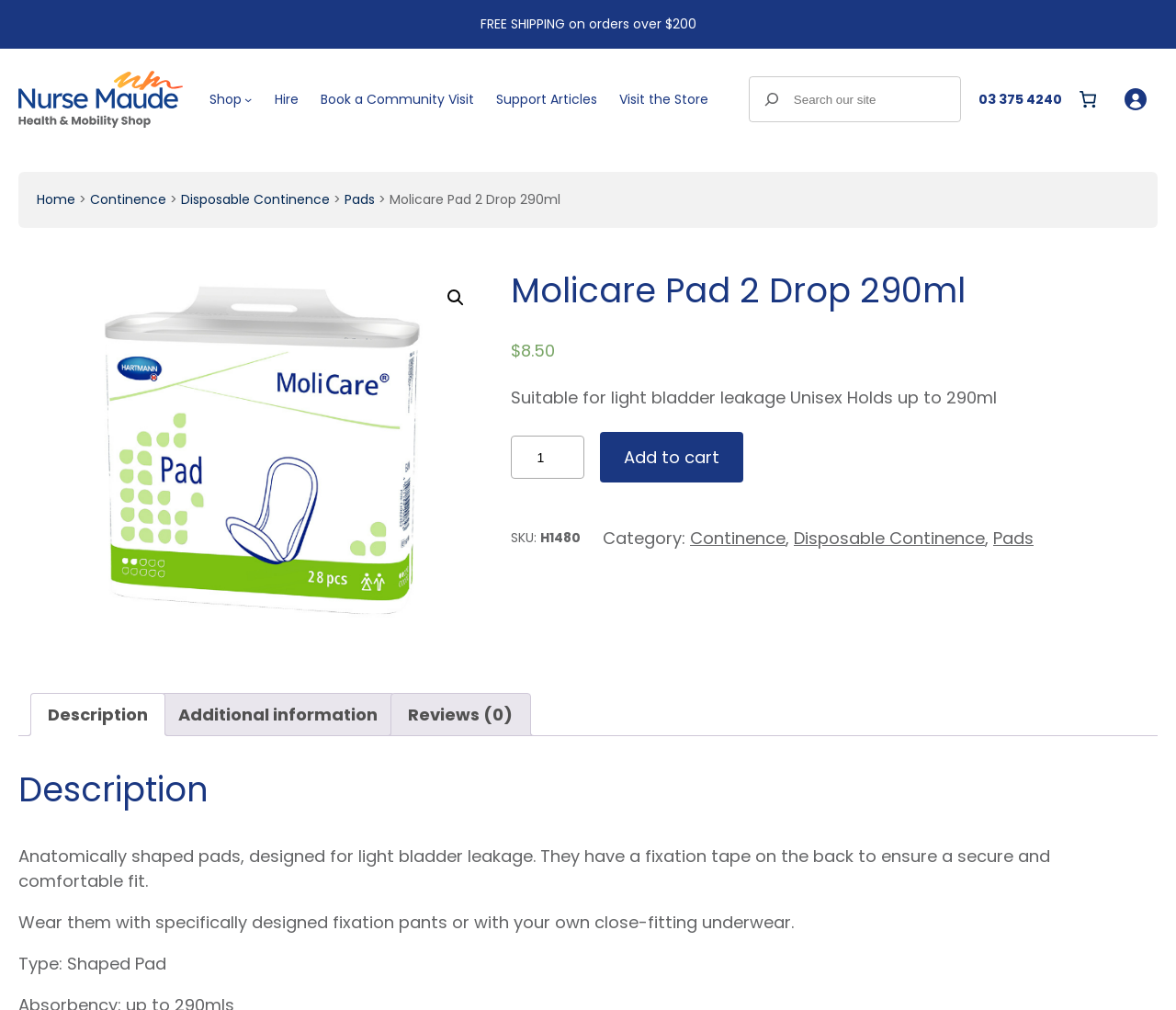Please determine the bounding box coordinates of the element to click in order to execute the following instruction: "Call the customer service". The coordinates should be four float numbers between 0 and 1, specified as [left, top, right, bottom].

[0.832, 0.089, 0.903, 0.108]